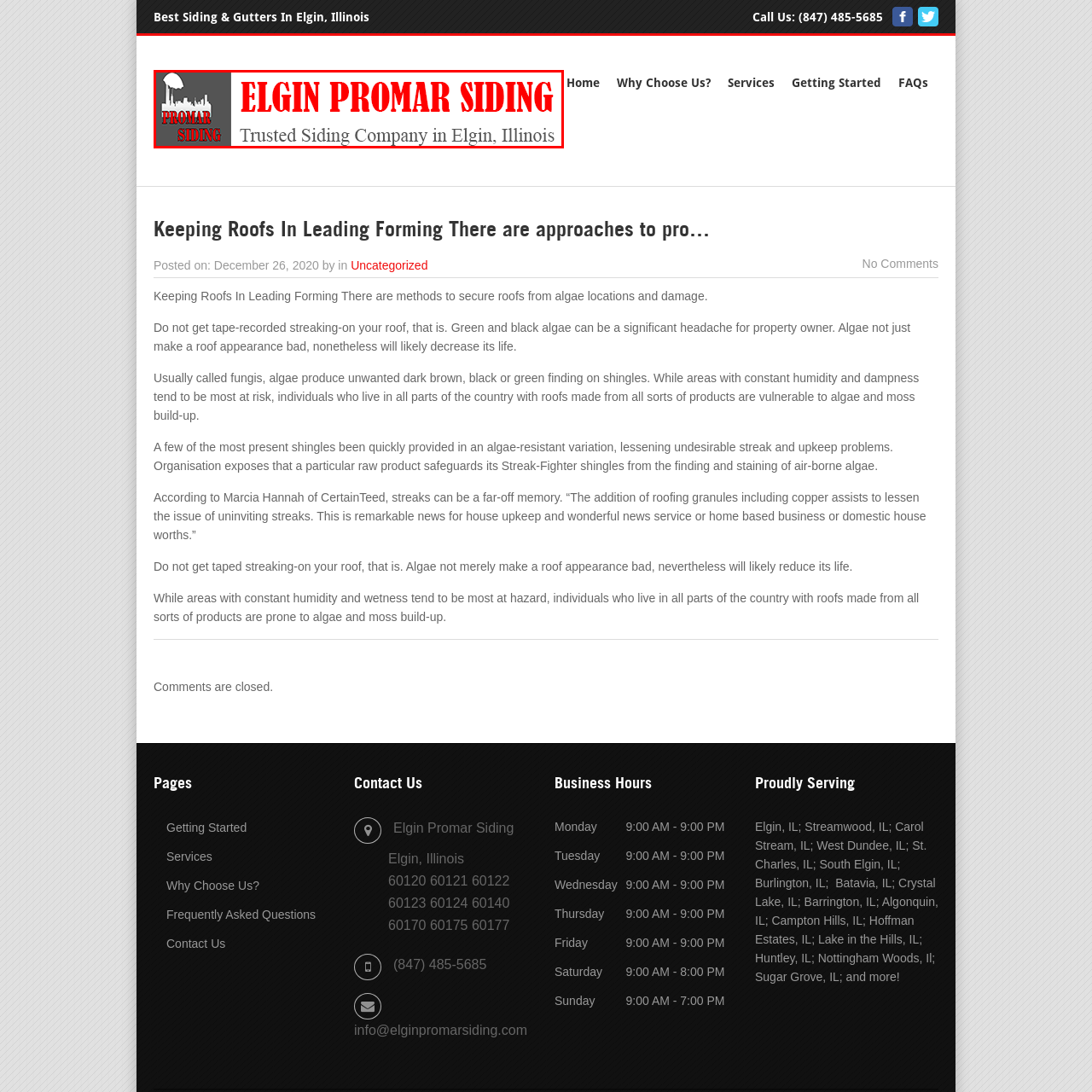Focus your attention on the image enclosed by the red boundary and provide a thorough answer to the question that follows, based on the image details: What design element is incorporated into the logo?

The design of the logo incorporates a silhouette of a city skyline, which enhances the branding by connecting it visually to the Elgin community.